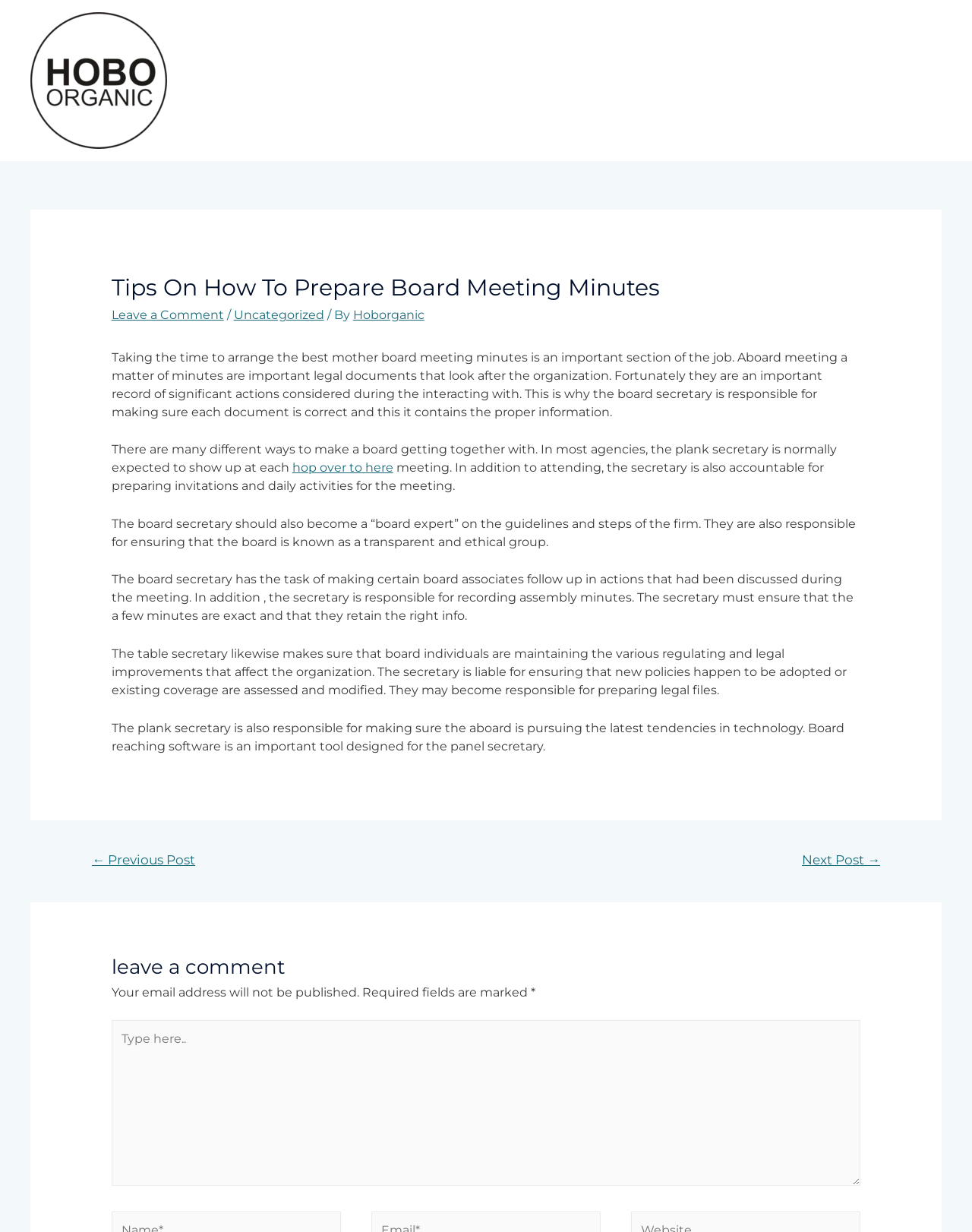Given the description of a UI element: "hop over to here", identify the bounding box coordinates of the matching element in the webpage screenshot.

[0.301, 0.374, 0.404, 0.385]